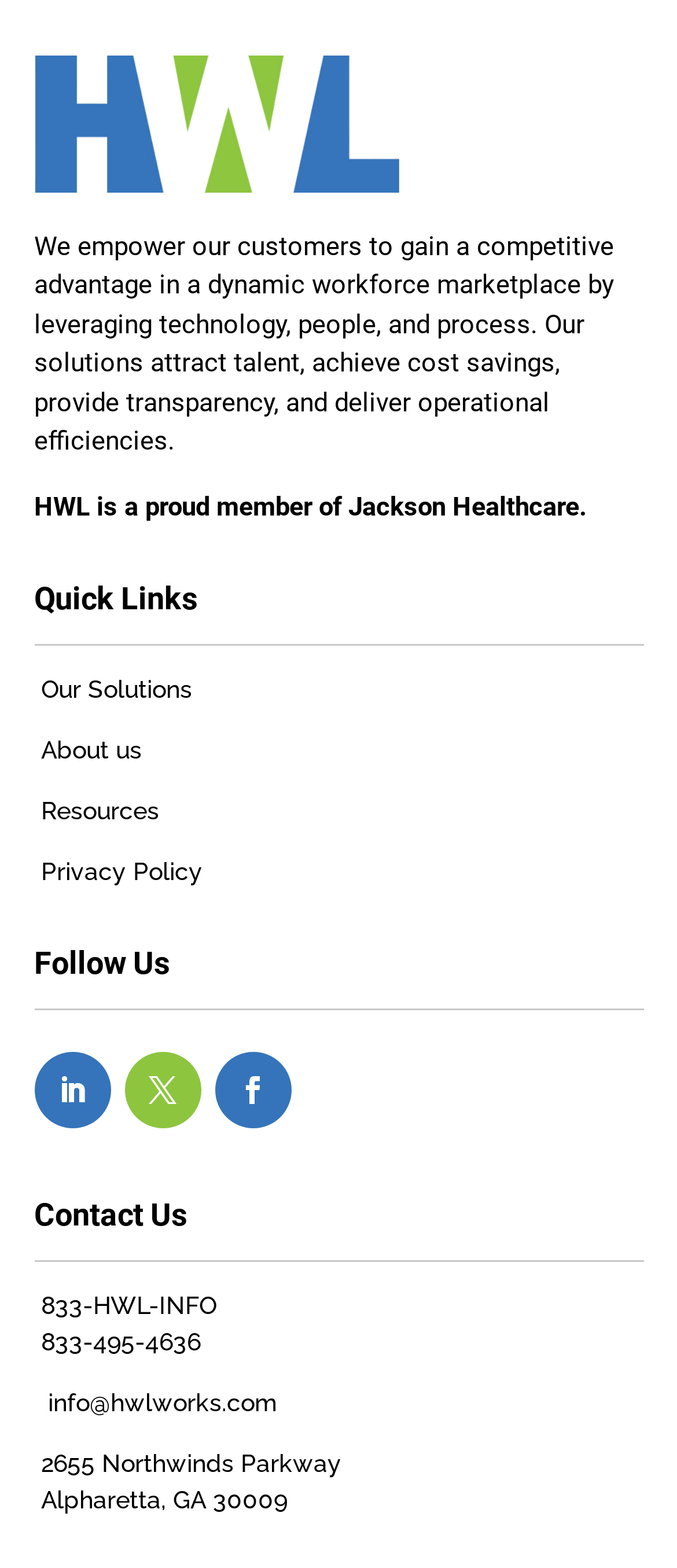How many social media links are available?
Based on the screenshot, provide a one-word or short-phrase response.

3